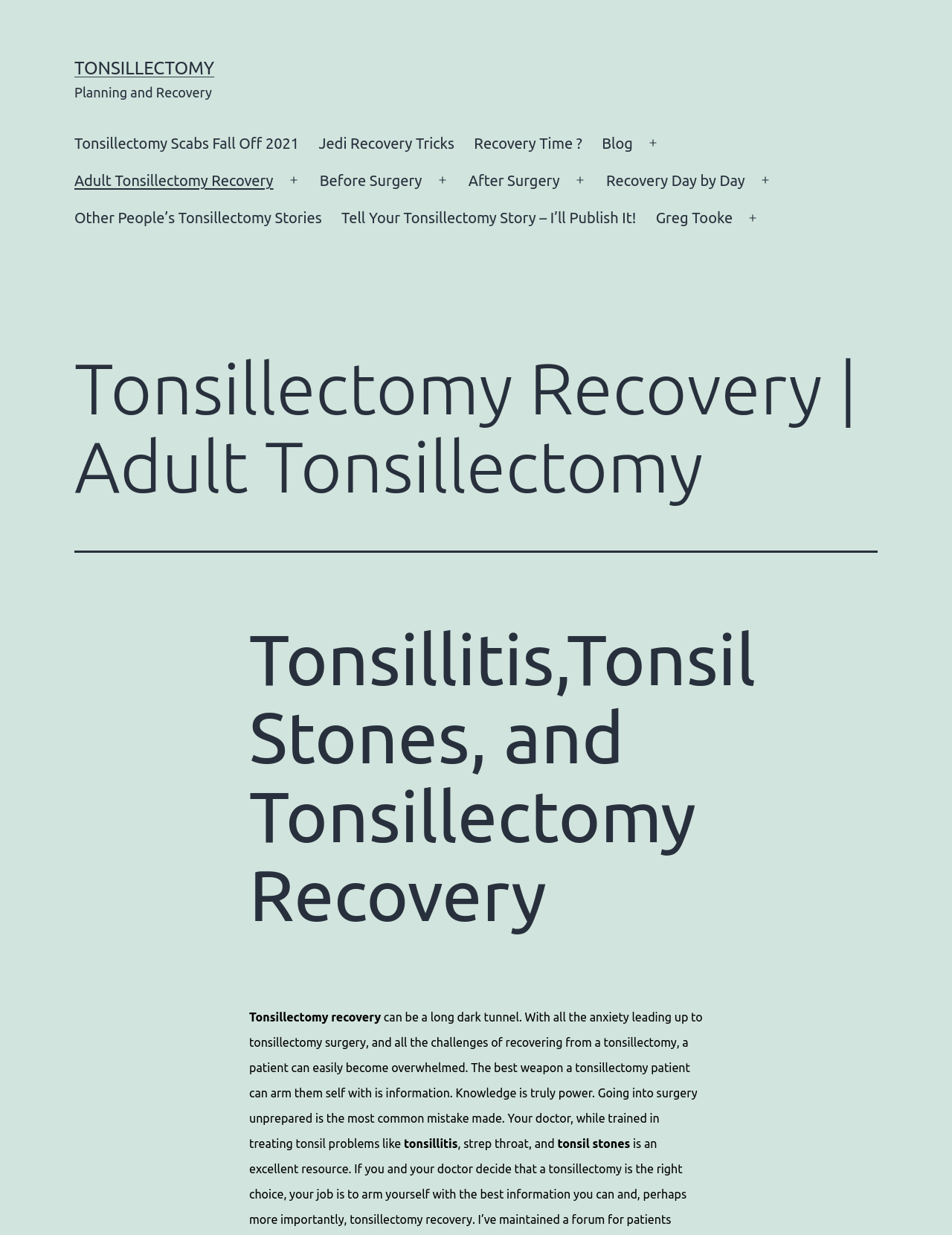Can you locate the main headline on this webpage and provide its text content?

Tonsillectomy Recovery | Adult Tonsillectomy